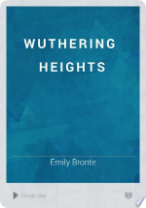What is the font color of the title?
Respond to the question with a single word or phrase according to the image.

White